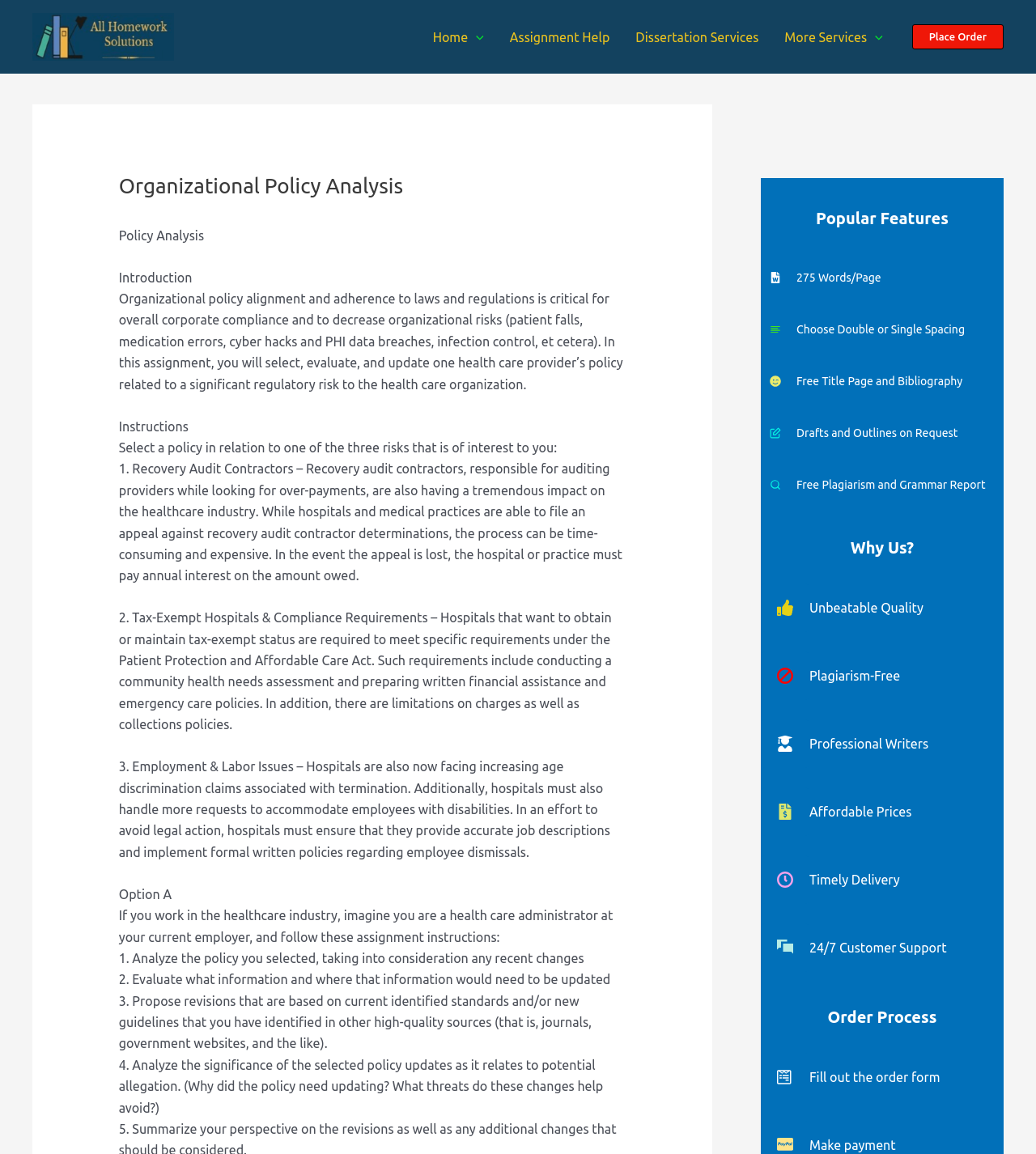Generate the title text from the webpage.

Organizational Policy Analysis